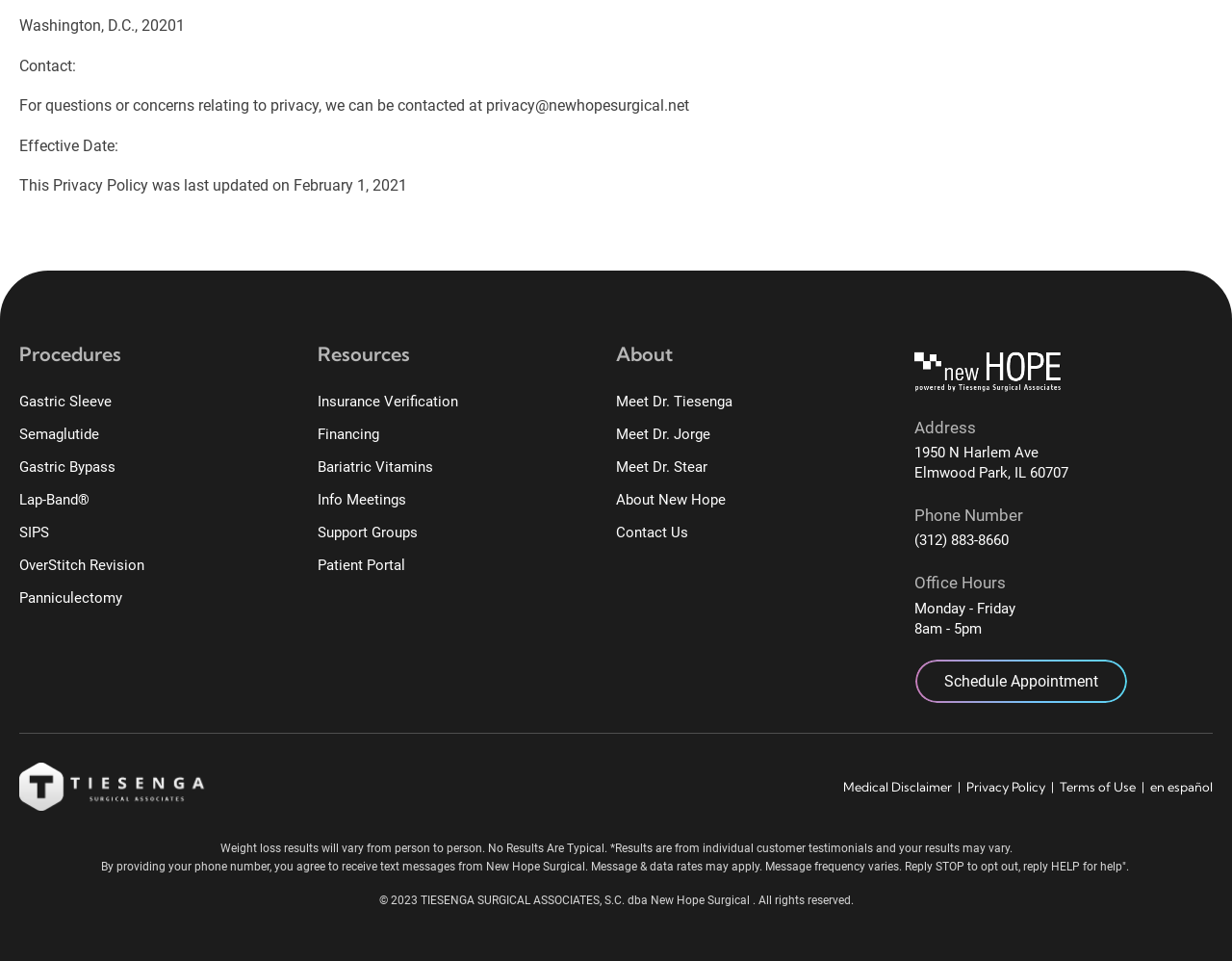Return the bounding box coordinates of the UI element that corresponds to this description: "About New Hope". The coordinates must be given as four float numbers in the range of 0 and 1, [left, top, right, bottom].

[0.5, 0.503, 0.589, 0.537]